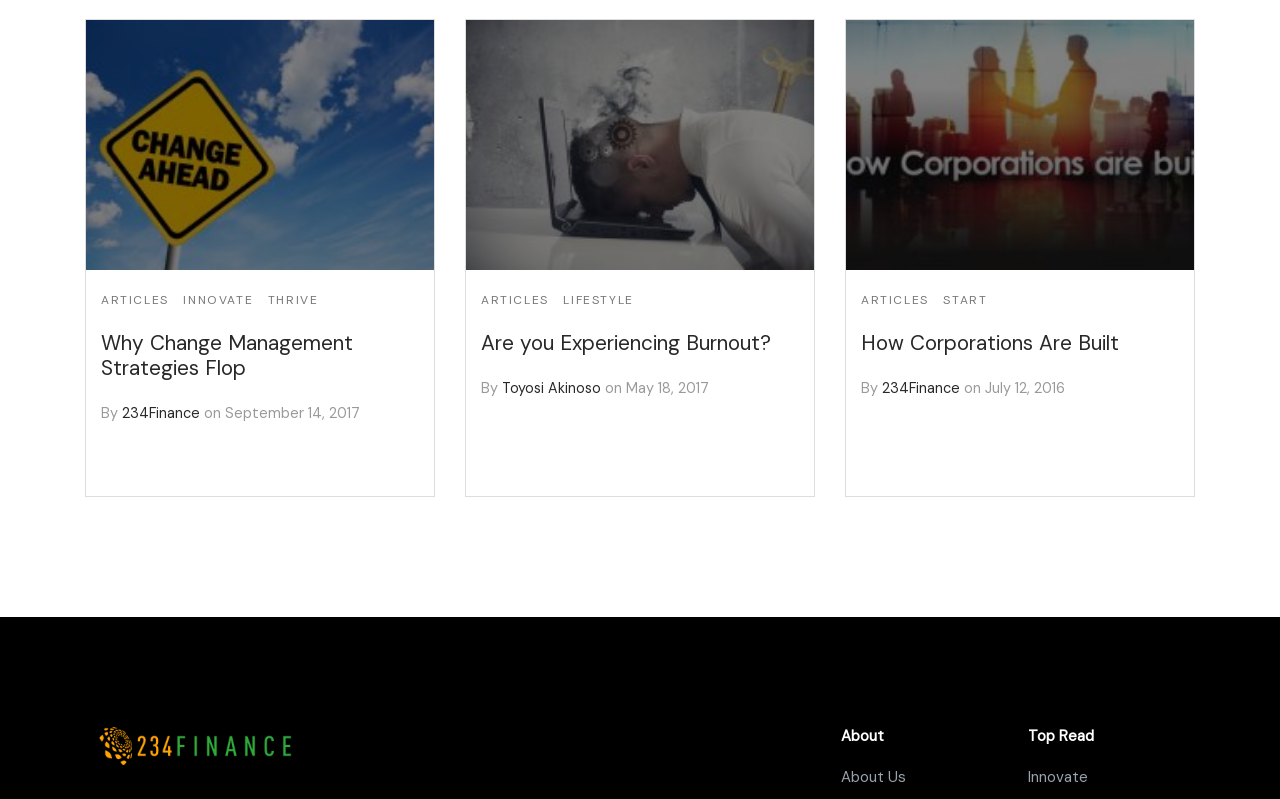Look at the image and answer the question in detail:
How many articles are displayed on the webpage?

I counted the number of article headings on the webpage, which are 'Why Change Management Strategies Flop', 'Are you Experiencing Burnout?', and 'How Corporations Are Built'. There are three article headings in total.